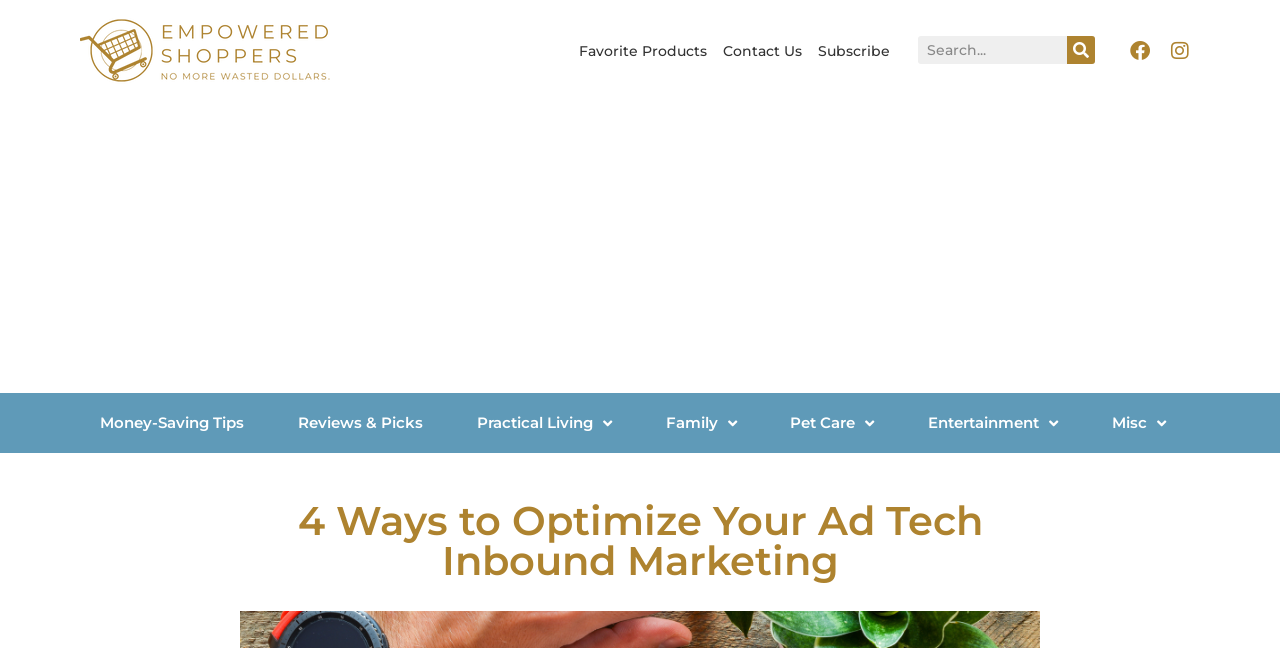Identify the bounding box for the described UI element: "Favorite Products".

[0.446, 0.043, 0.559, 0.114]